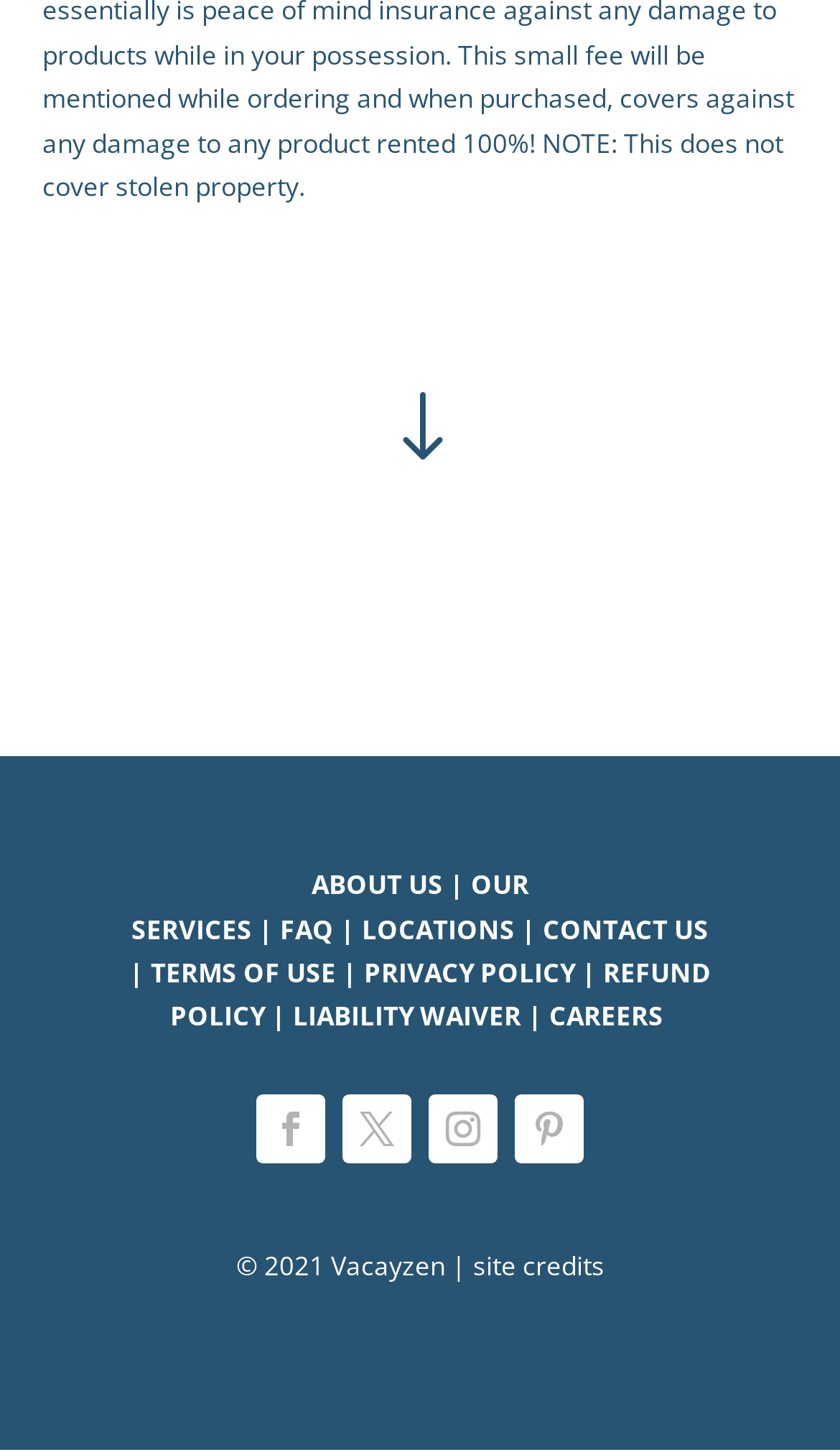Give a one-word or short phrase answer to the question: 
How many social media links are there?

4